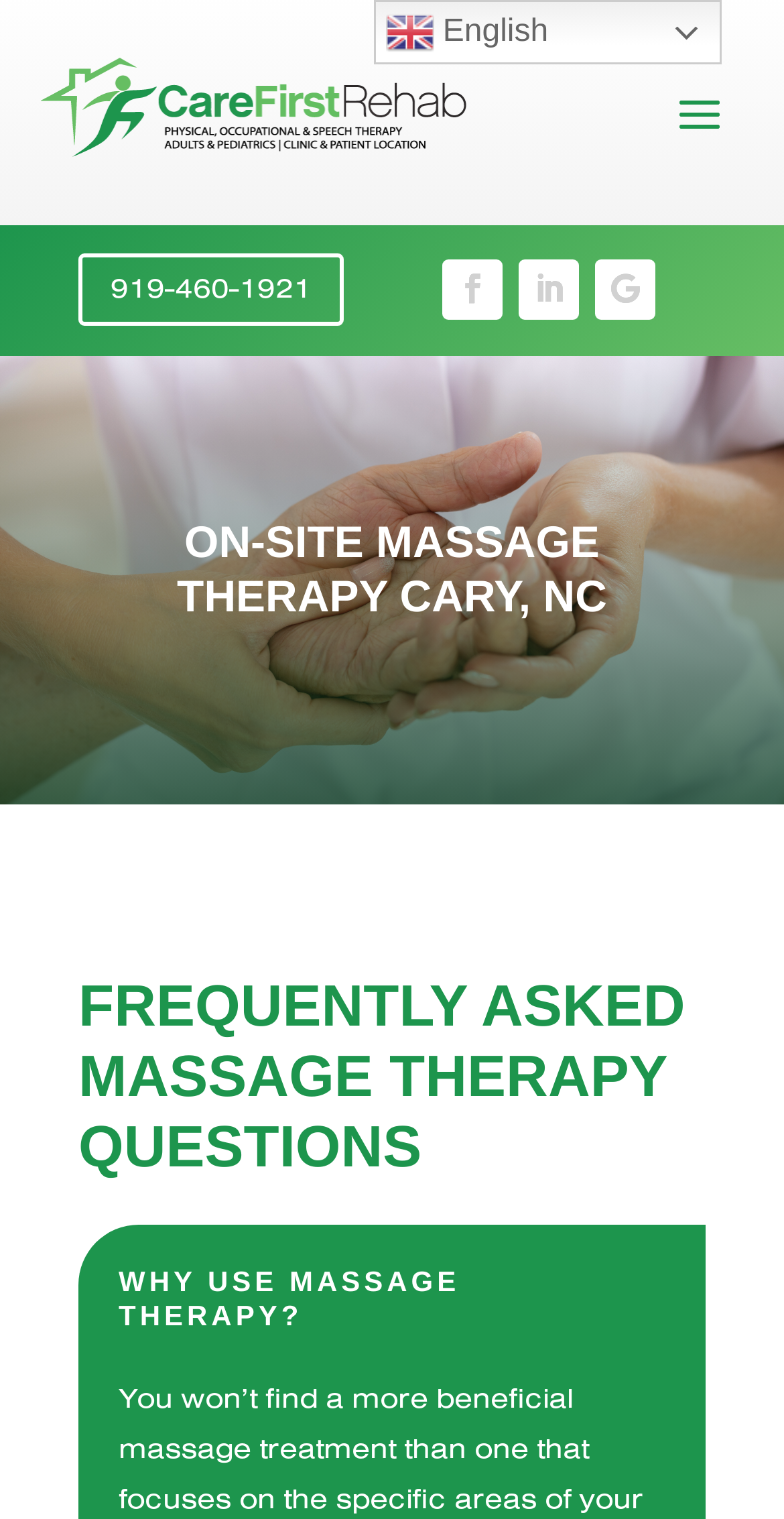Provide a single word or phrase to answer the given question: 
How many social media links are on the webpage?

3